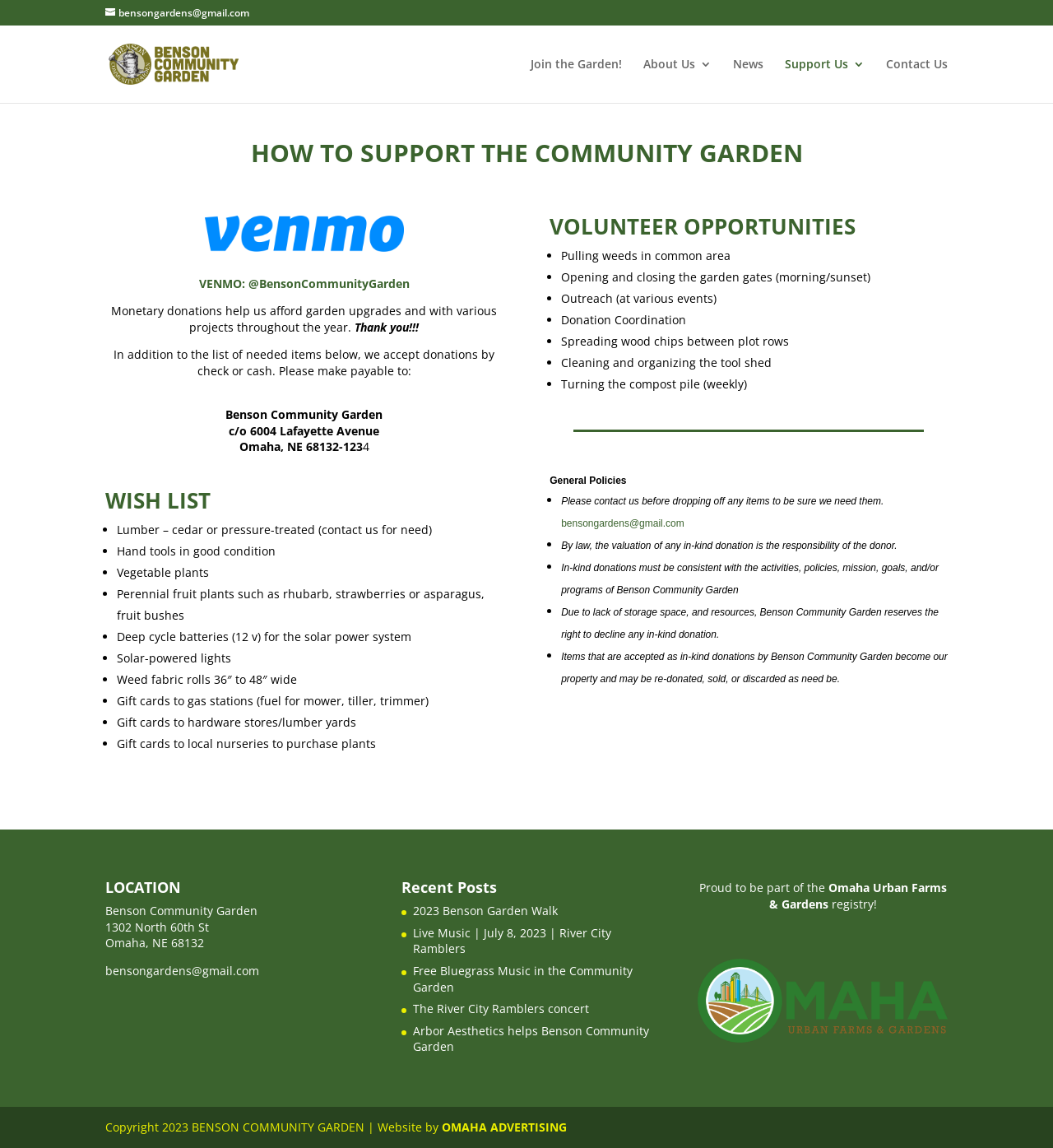Locate the headline of the webpage and generate its content.

HOW TO SUPPORT THE COMMUNITY GARDEN